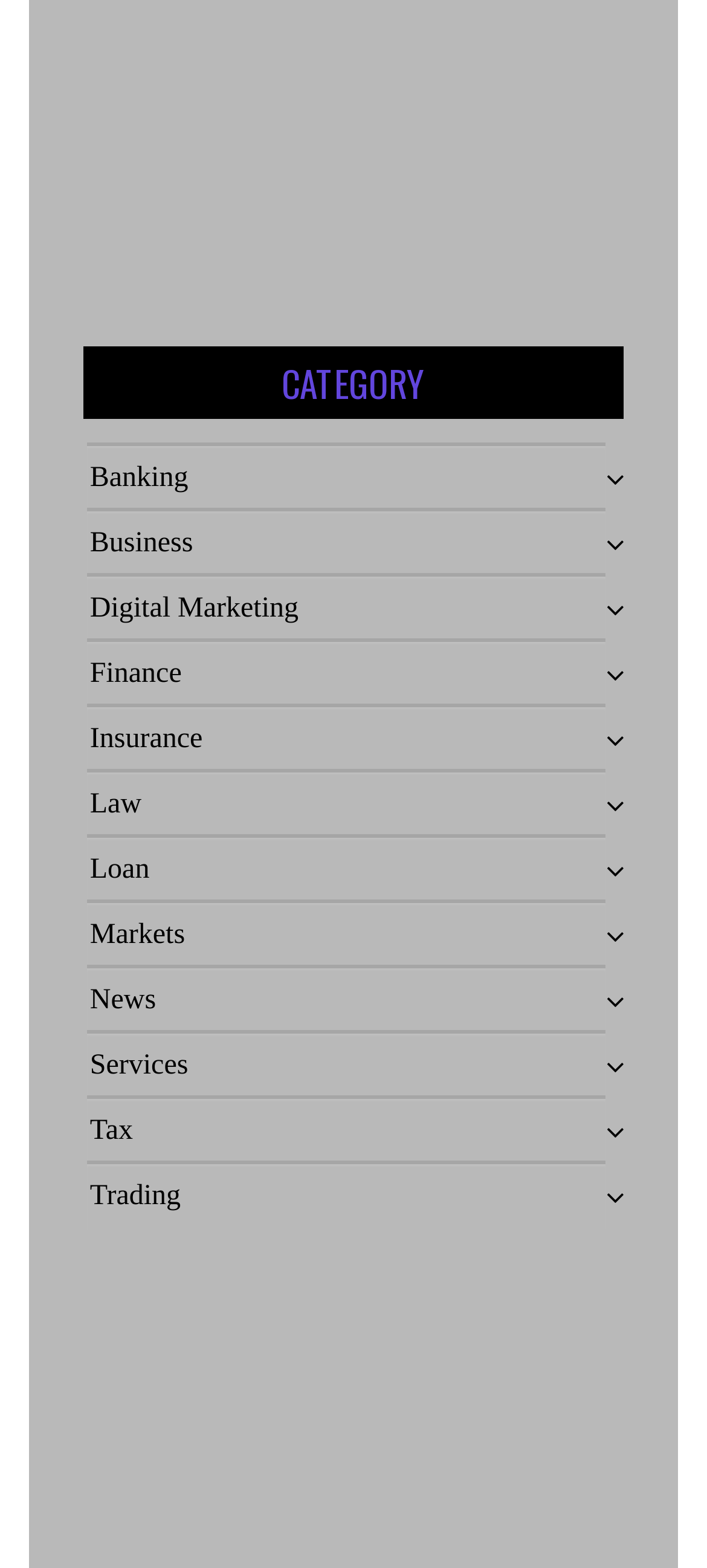Locate the bounding box coordinates of the area you need to click to fulfill this instruction: 'Click on Banking'. The coordinates must be in the form of four float numbers ranging from 0 to 1: [left, top, right, bottom].

[0.127, 0.295, 0.266, 0.314]